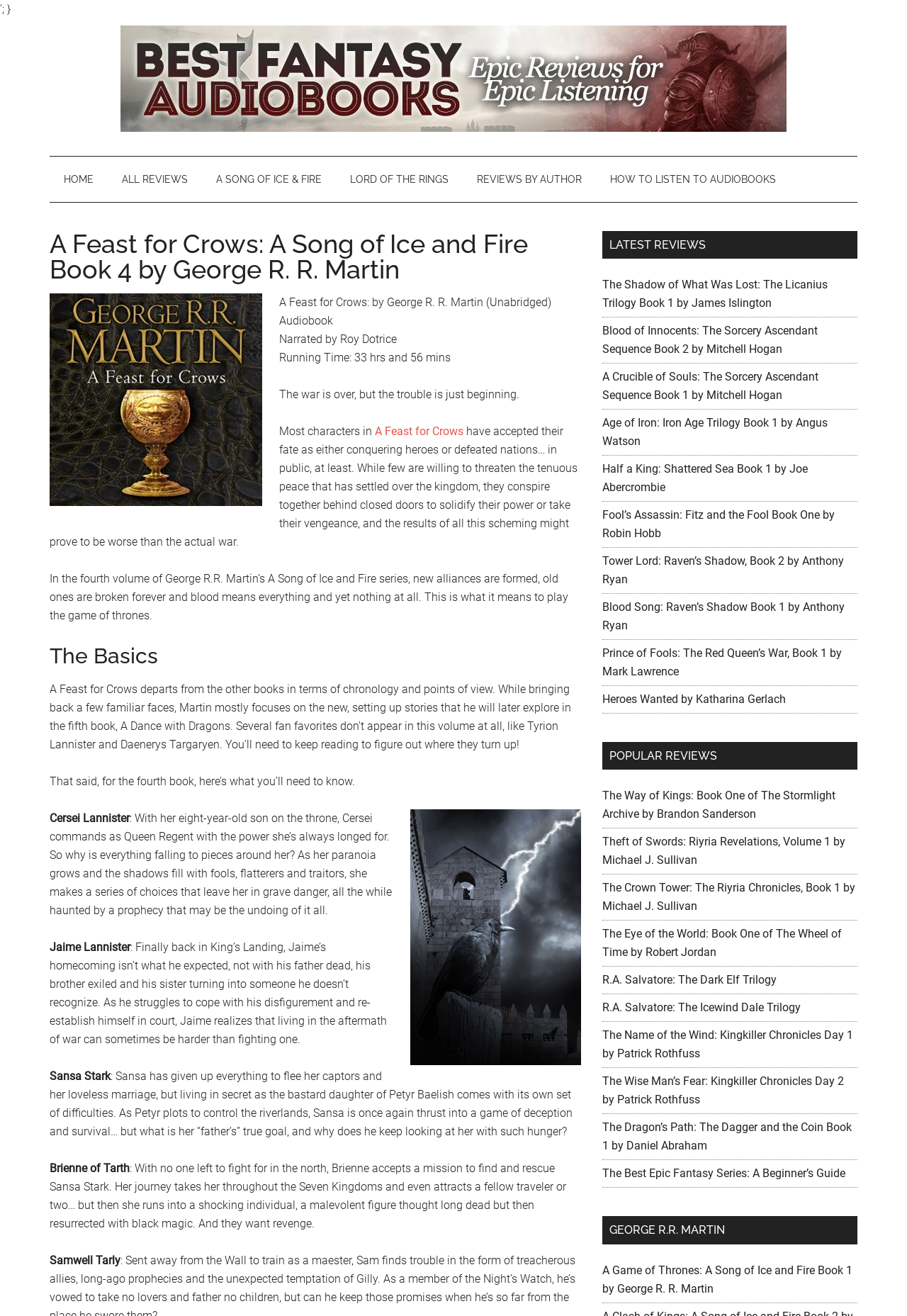Look at the image and answer the question in detail:
How many hours and minutes is the audiobook?

The running time of the audiobook is mentioned in the text 'Running Time: 33 hrs and 56 mins' which is located below the title of the audiobook.